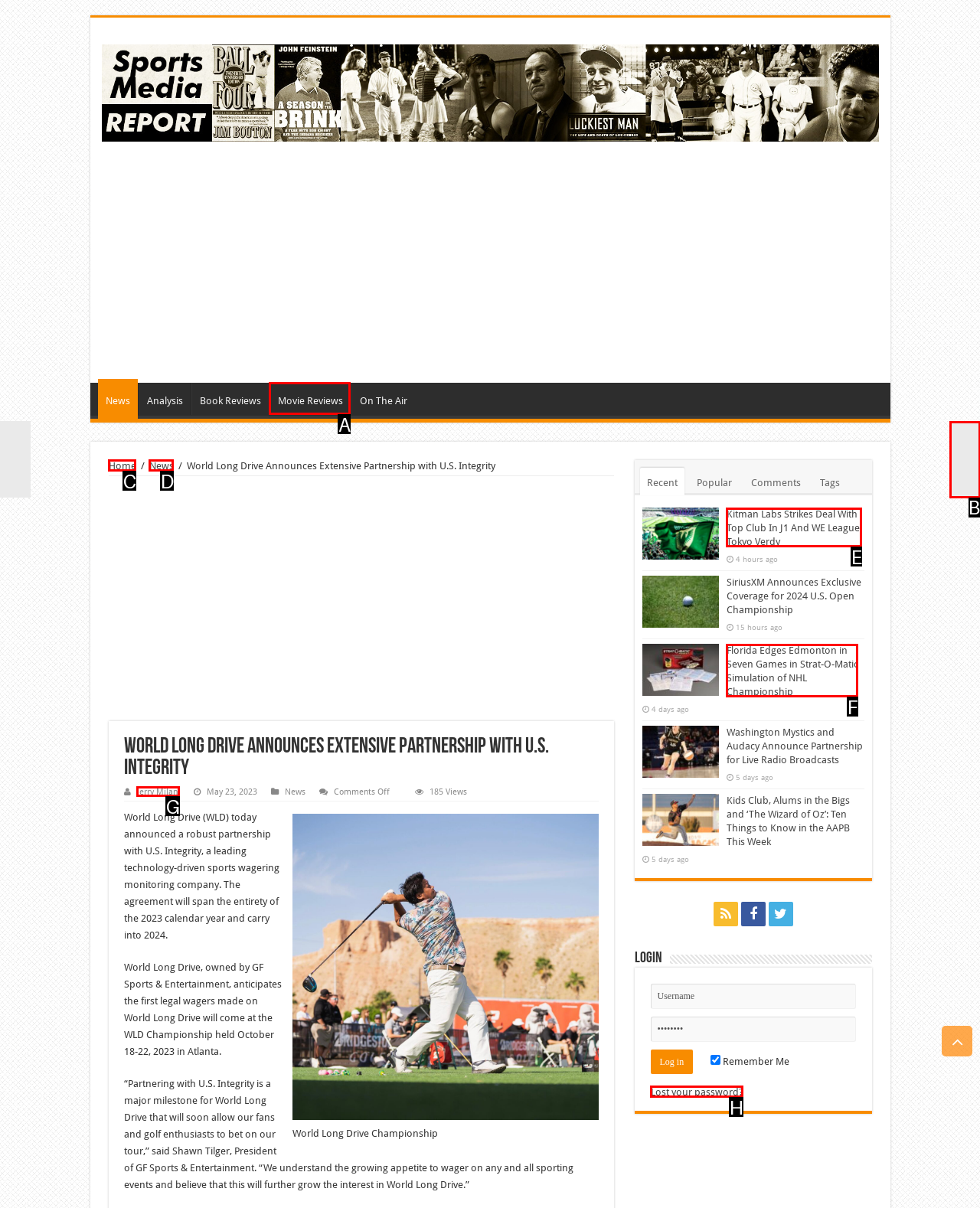Determine which HTML element best suits the description: Home. Reply with the letter of the matching option.

C